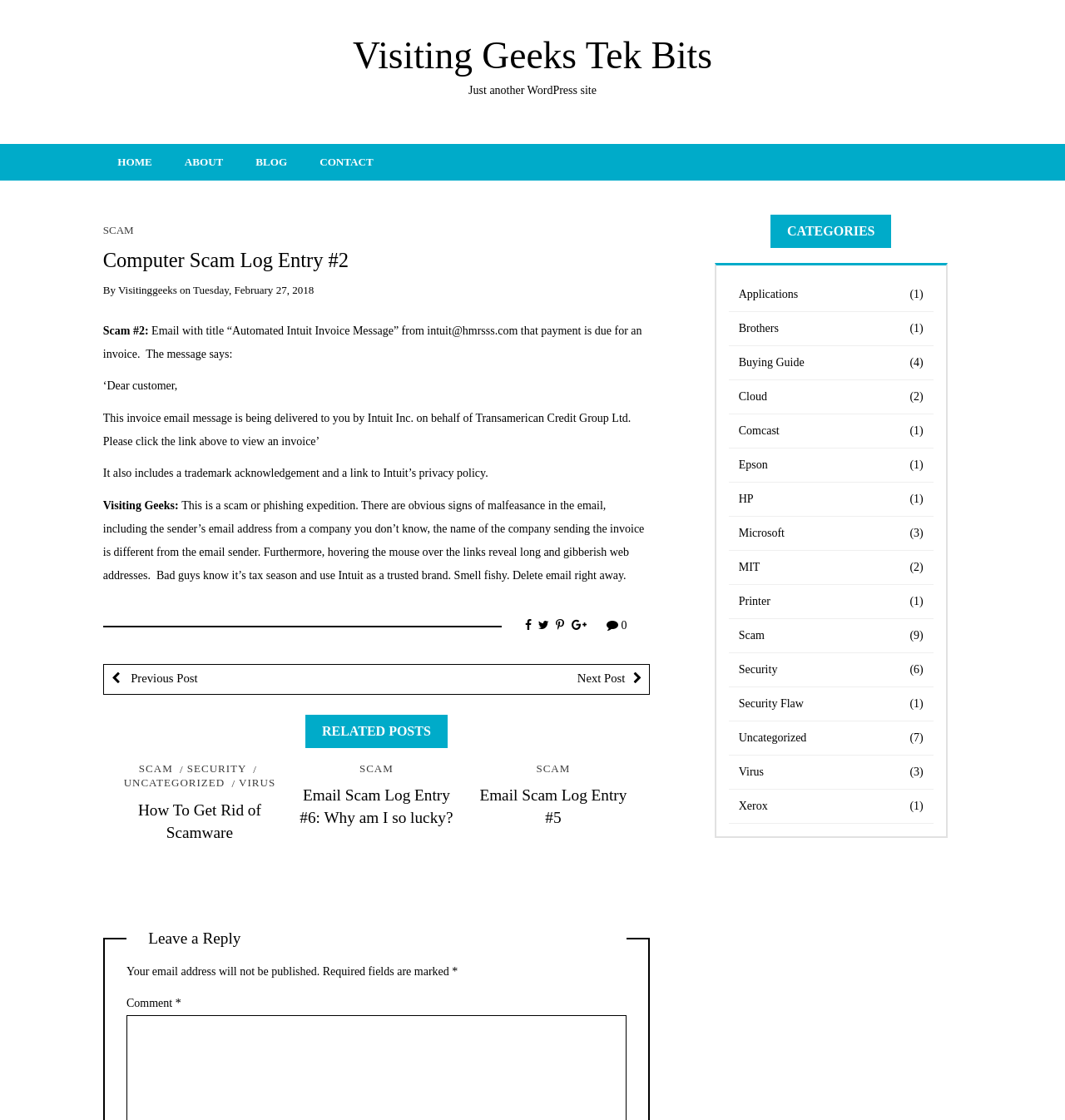Provide the bounding box coordinates for the area that should be clicked to complete the instruction: "Click on the 'HOME' link".

[0.097, 0.129, 0.156, 0.161]